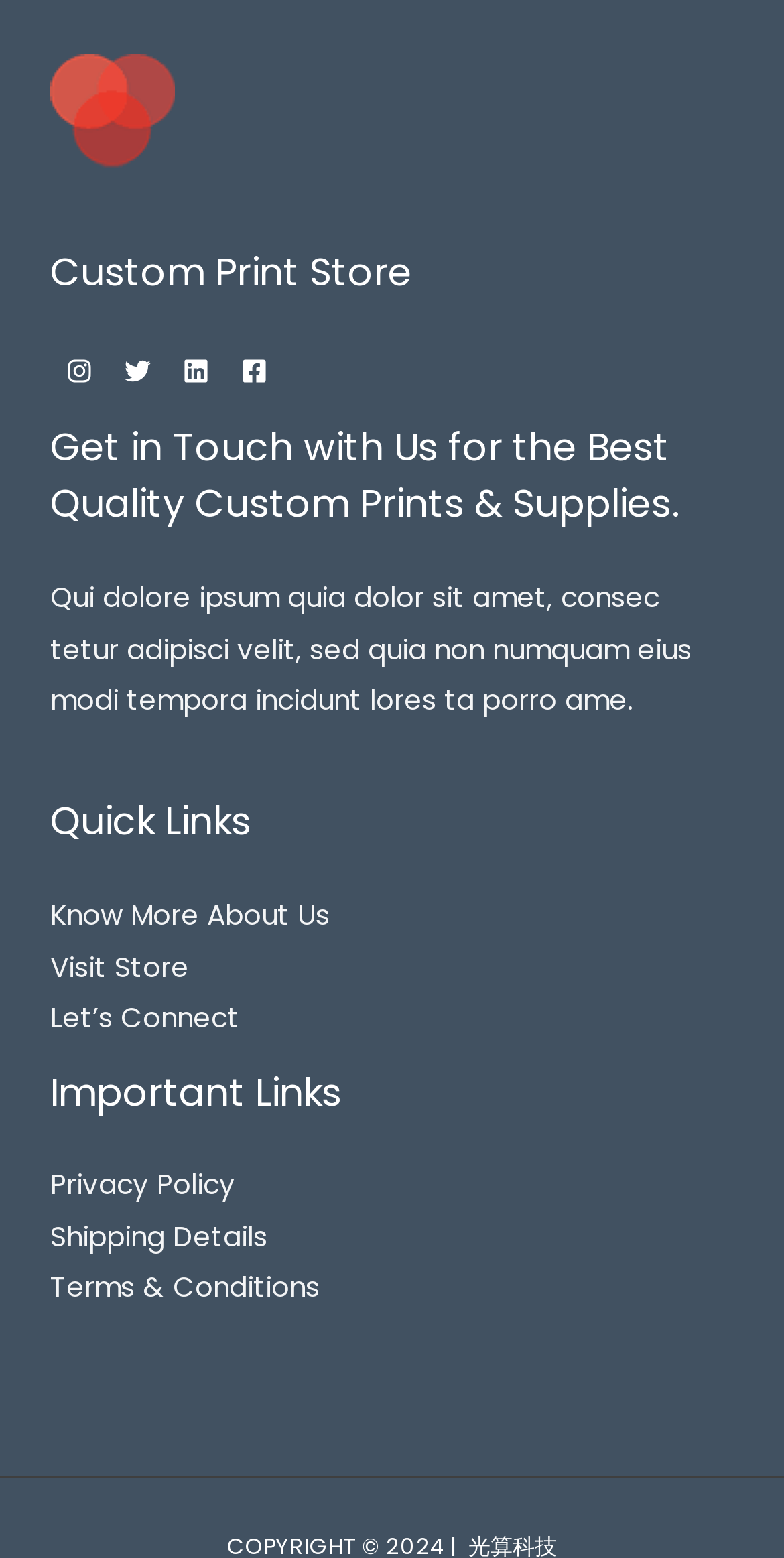Provide the bounding box coordinates of the HTML element this sentence describes: "aria-label="Facebook"".

[0.287, 0.219, 0.362, 0.256]